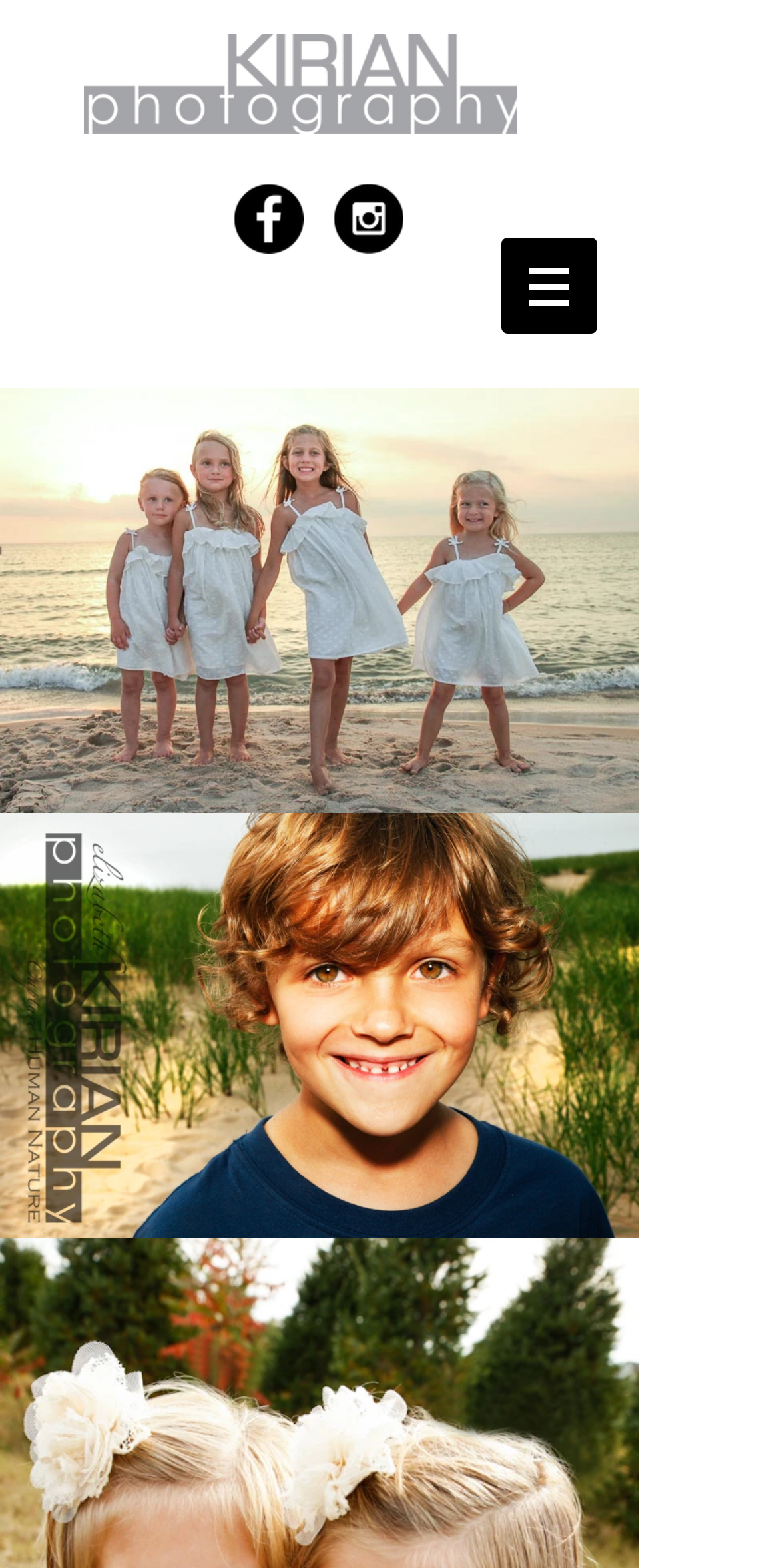Using the information in the image, could you please answer the following question in detail:
How many social media links are there?

There are two social media links, Facebook and Instagram, located in the social bar at the top of the webpage. They are represented by black circle icons with the text 'Facebook - Black Circle' and 'Instagram - Black Circle' respectively.